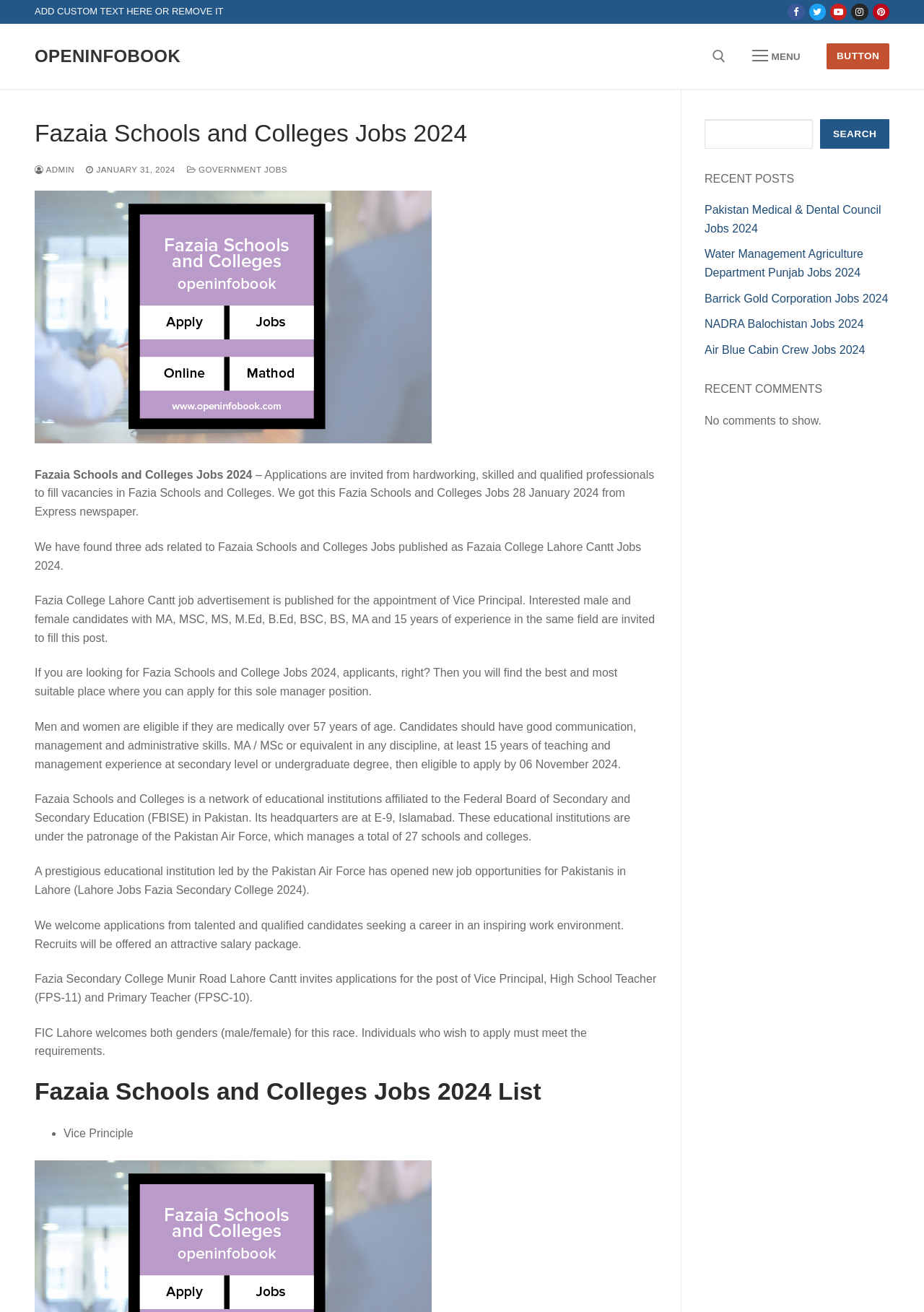Specify the bounding box coordinates for the region that must be clicked to perform the given instruction: "Search for something".

None